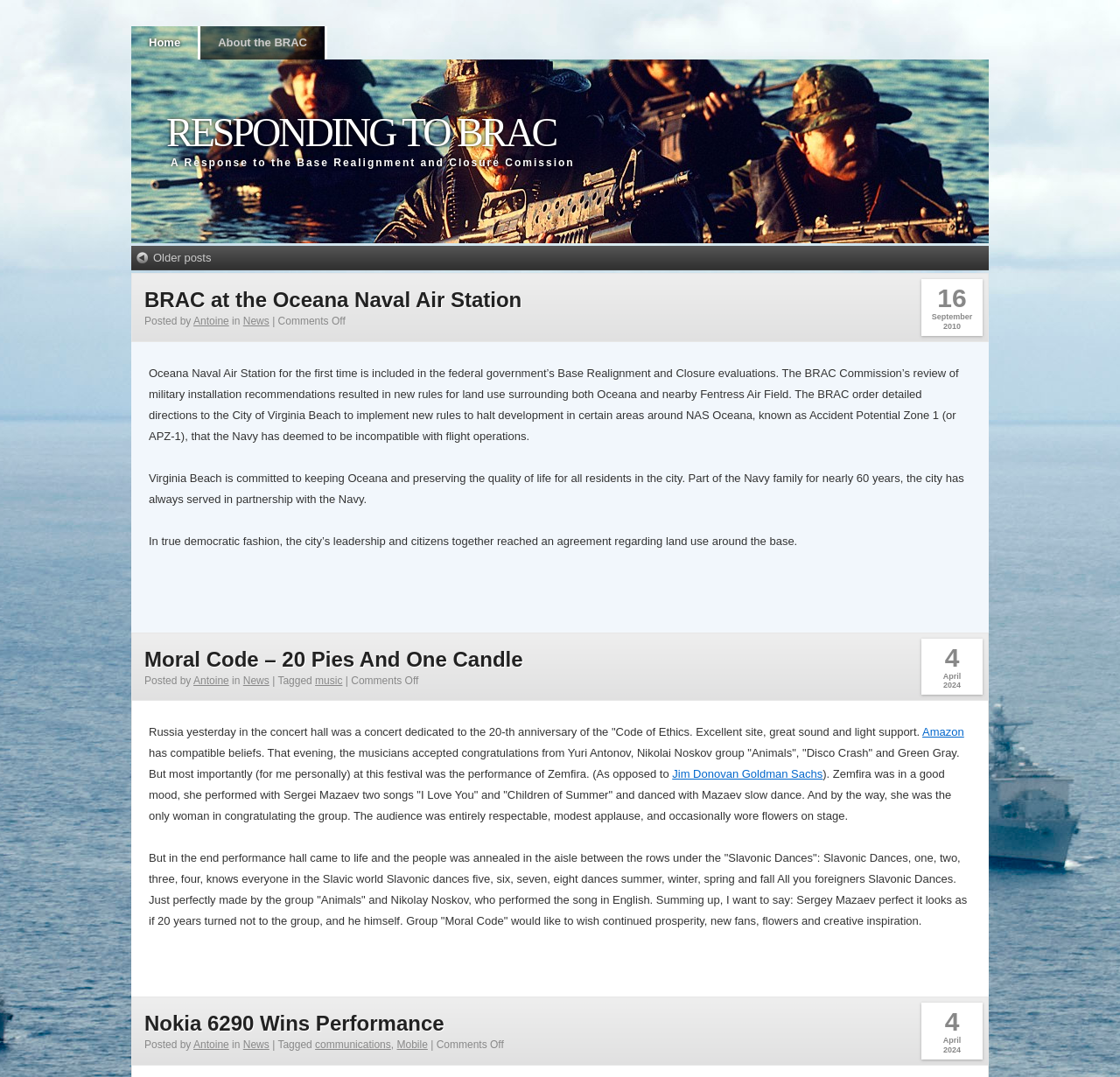Pinpoint the bounding box coordinates of the element that must be clicked to accomplish the following instruction: "View posts from 16 September 2010". The coordinates should be in the format of four float numbers between 0 and 1, i.e., [left, top, right, bottom].

[0.823, 0.259, 0.877, 0.312]